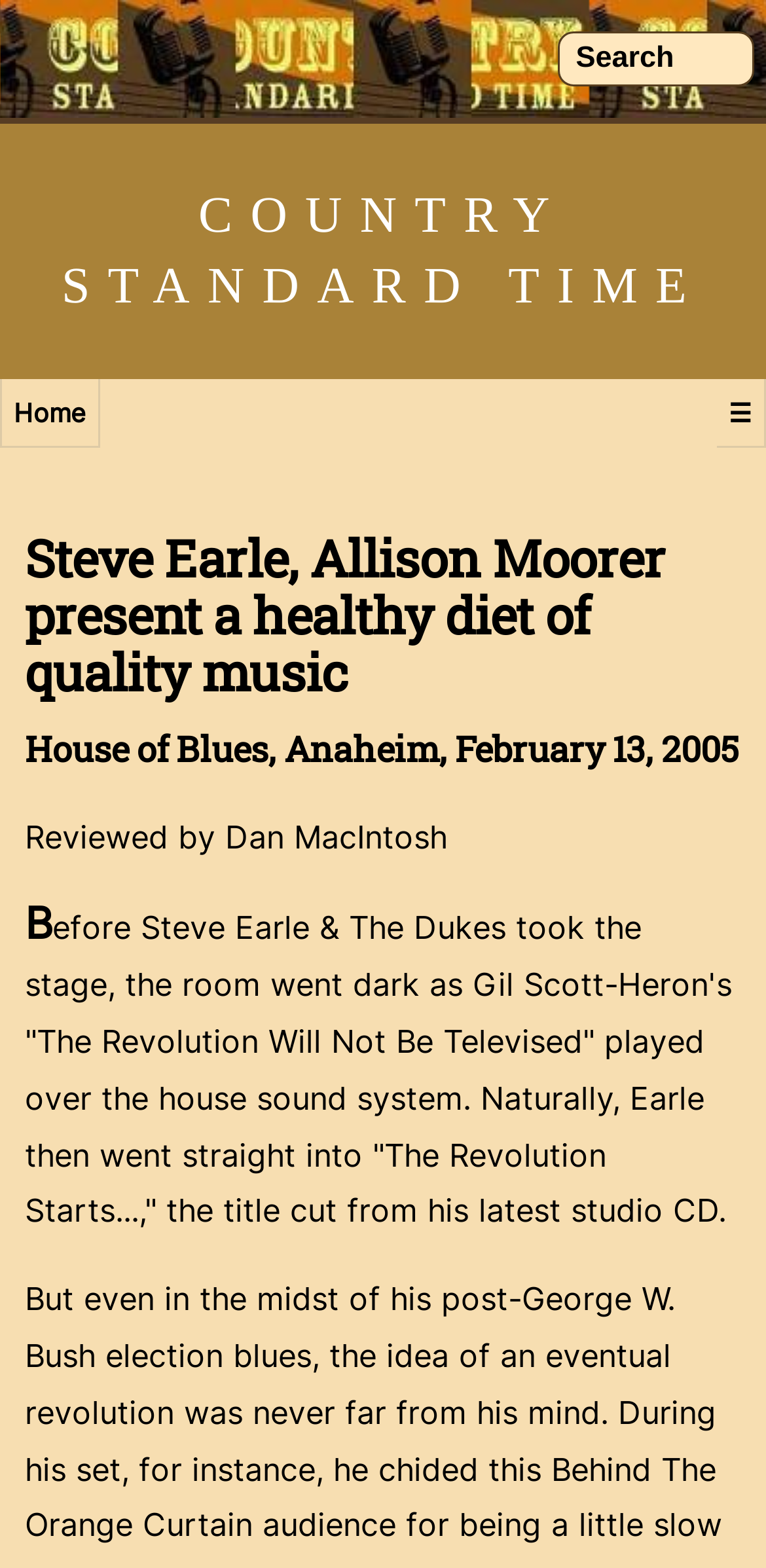Using the element description provided, determine the bounding box coordinates in the format (top-left x, top-left y, bottom-right x, bottom-right y). Ensure that all values are floating point numbers between 0 and 1. Element description: ☰

[0.936, 0.242, 1.0, 0.286]